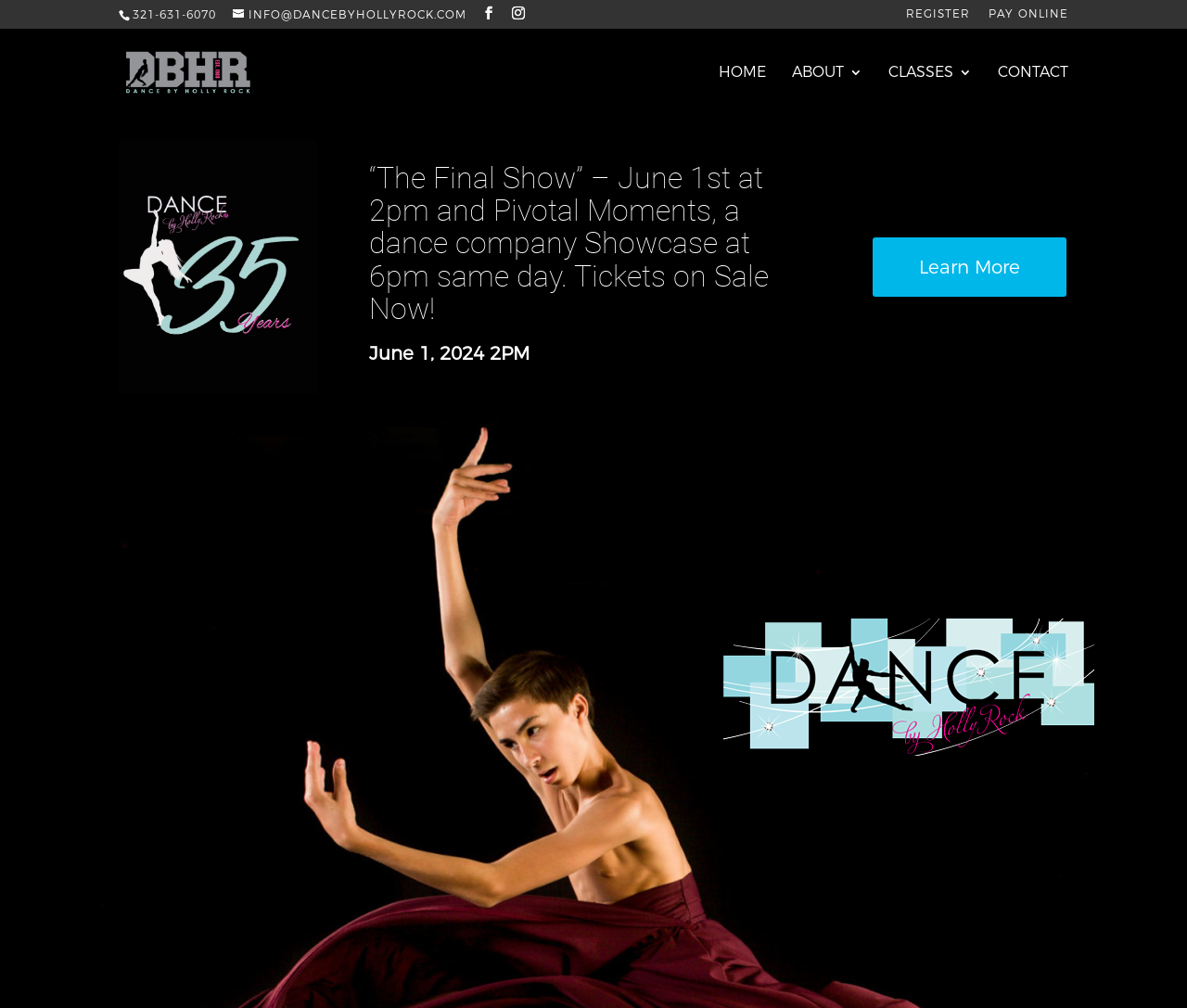Specify the bounding box coordinates of the area to click in order to execute this command: 'Send an email'. The coordinates should consist of four float numbers ranging from 0 to 1, and should be formatted as [left, top, right, bottom].

[0.196, 0.007, 0.393, 0.021]